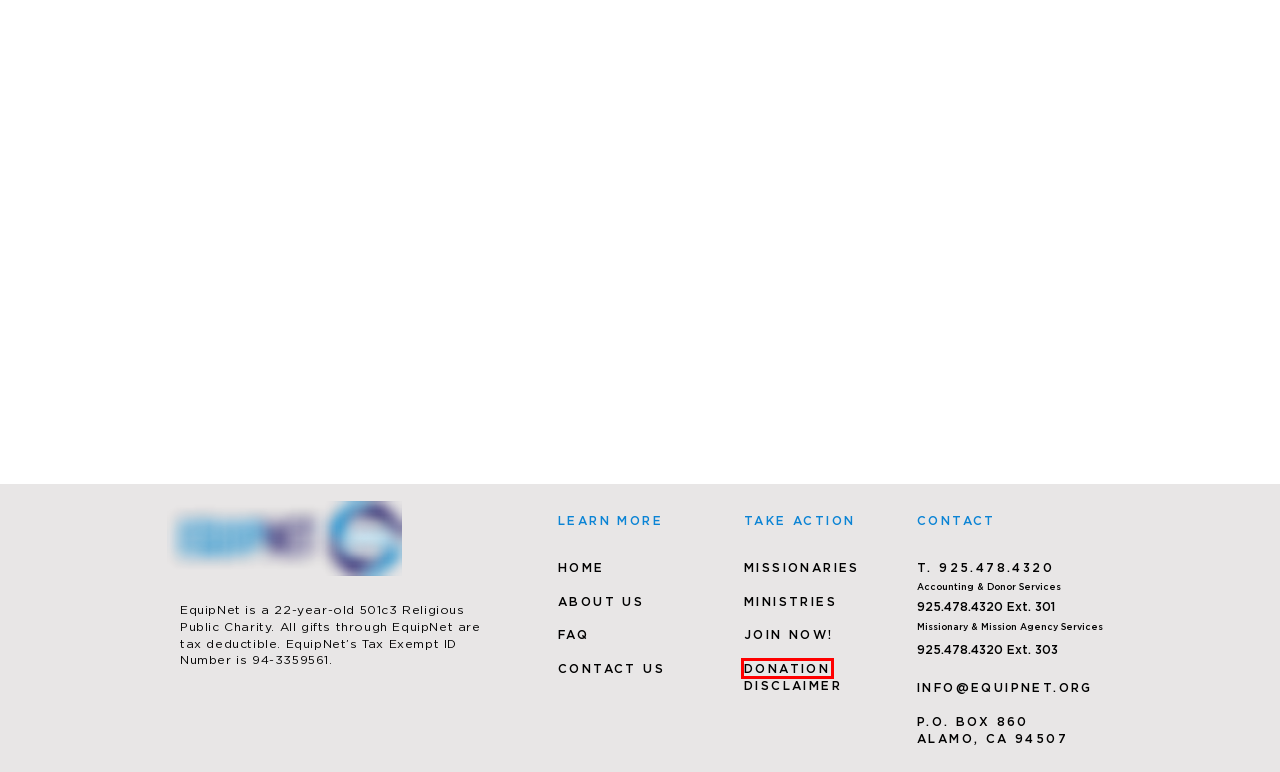You have a screenshot showing a webpage with a red bounding box highlighting an element. Choose the webpage description that best fits the new webpage after clicking the highlighted element. The descriptions are:
A. JOIN NOW | EquipNet
B. CONTACT | EquipNet
C. FAQ | EquipNet
D. Team12
E. ABOUT | EquipNet
F. EquipNet | christian nonprofit missionary donation platform
G. Missionaries
H. Donation Disclaimer | EquipNet

H